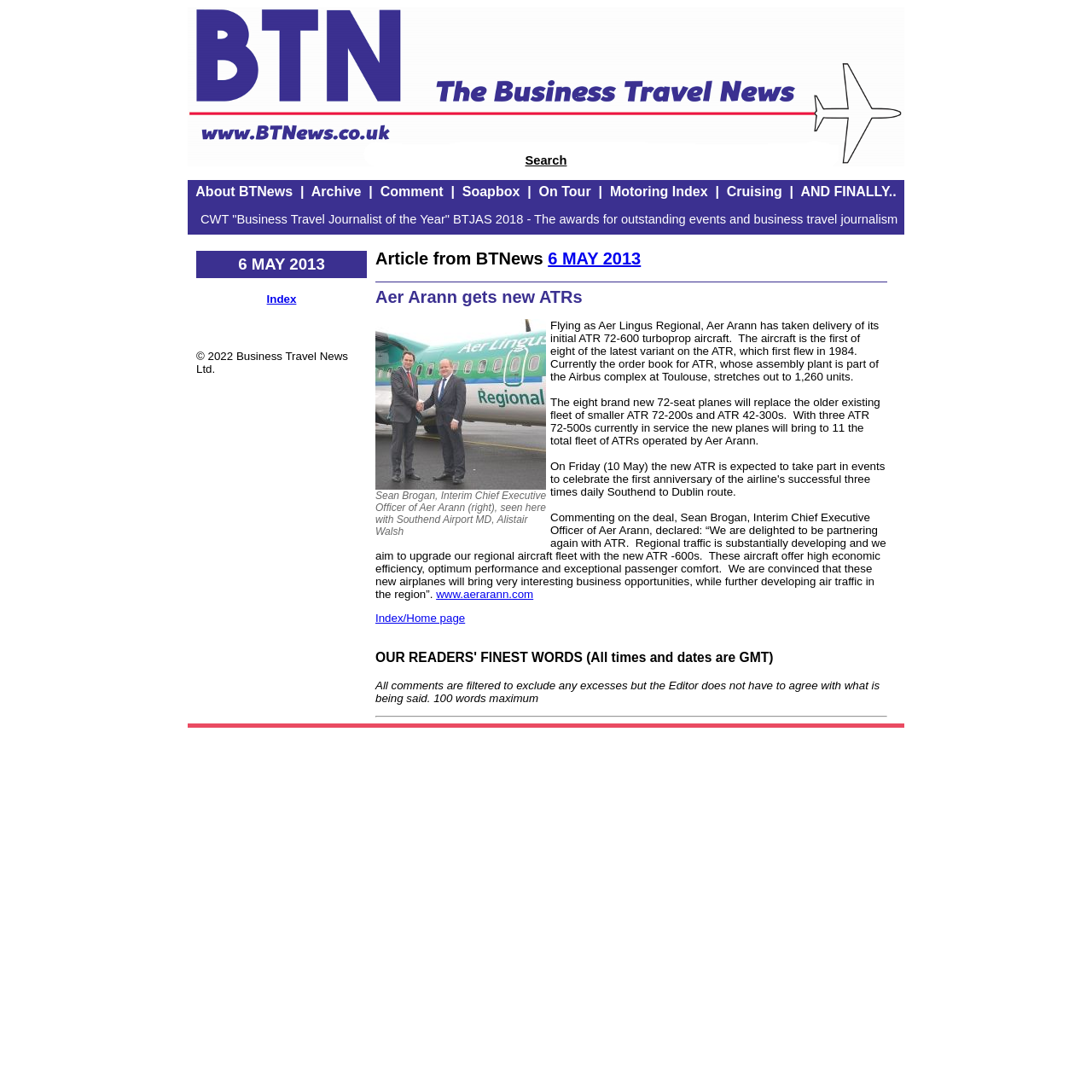Locate the bounding box of the UI element described in the following text: "On Tour".

[0.493, 0.169, 0.541, 0.182]